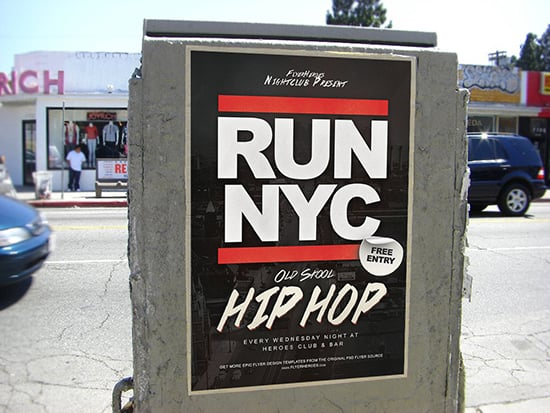Where does the event take place?
Please ensure your answer to the question is detailed and covers all necessary aspects.

The poster notes that the event takes place every Wednesday night at a specific location, which is 'Heroes Club & Bar'. This is likely a venue or club that hosts the event.